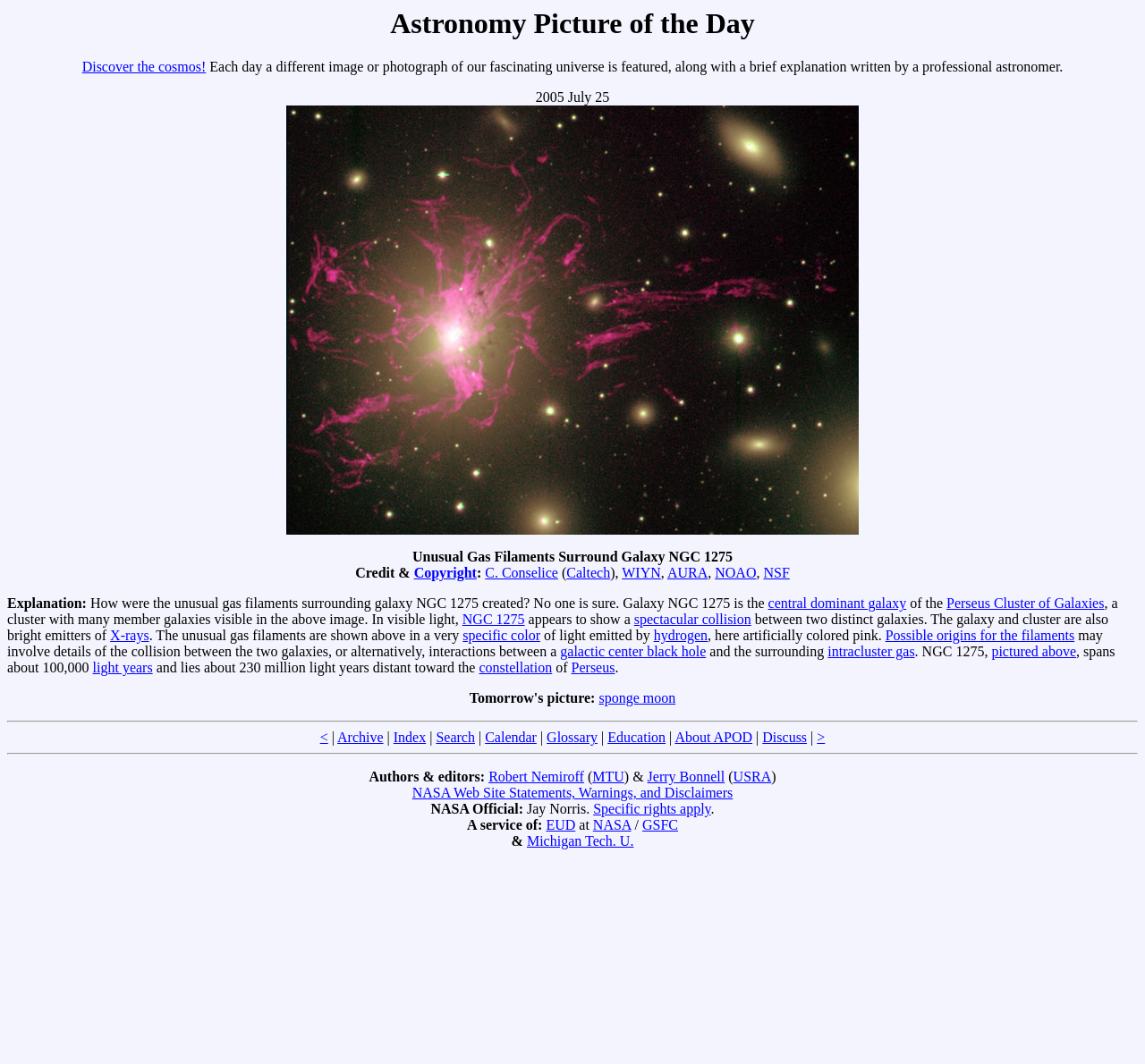Identify the bounding box coordinates of the section that should be clicked to achieve the task described: "Learn more about the copyright".

[0.361, 0.531, 0.416, 0.546]